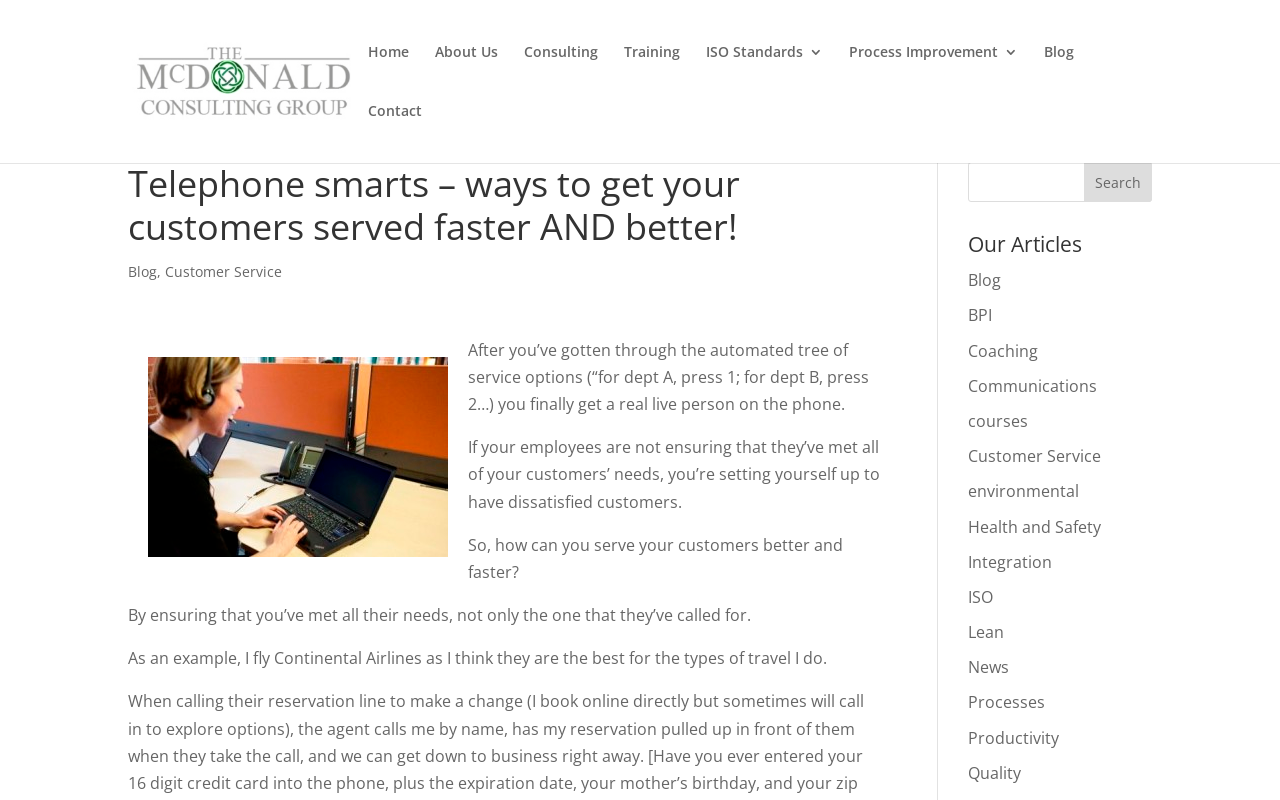Identify the bounding box coordinates of the section to be clicked to complete the task described by the following instruction: "Go to the 'Blog' page". The coordinates should be four float numbers between 0 and 1, formatted as [left, top, right, bottom].

[0.816, 0.056, 0.839, 0.13]